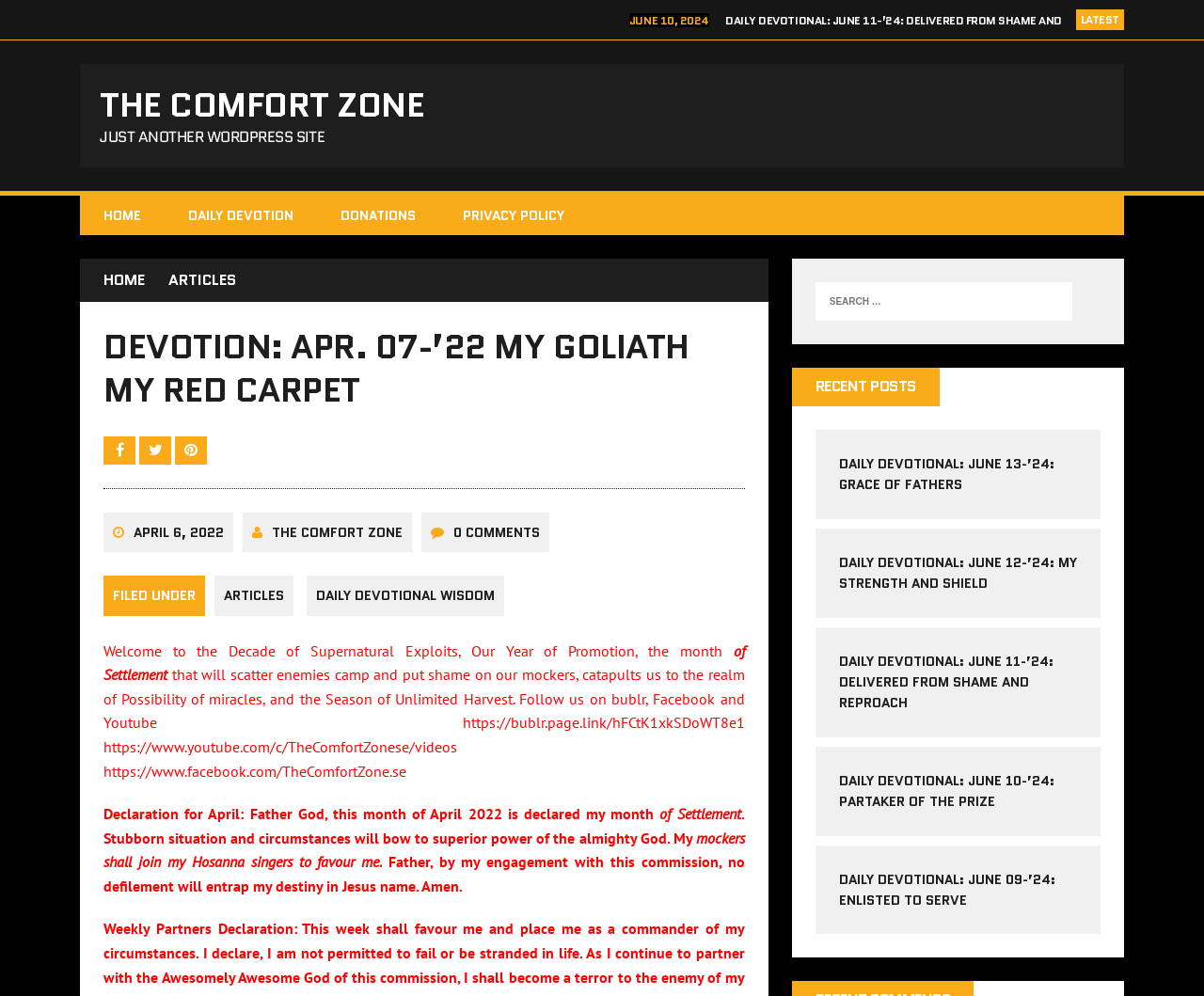Given the element description "Daily Devotion" in the screenshot, predict the bounding box coordinates of that UI element.

[0.137, 0.196, 0.263, 0.236]